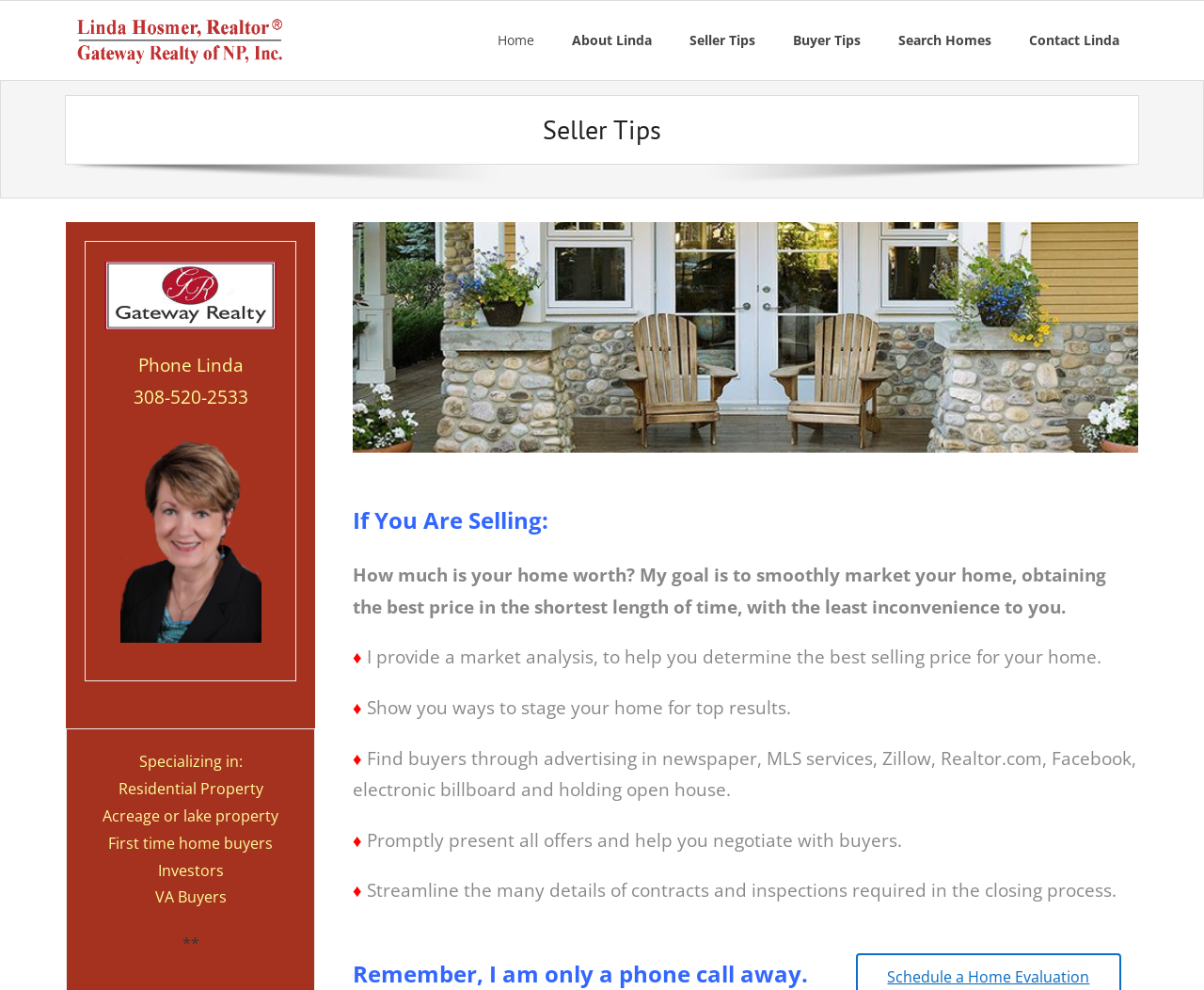Construct a thorough caption encompassing all aspects of the webpage.

This webpage is about Linda Hosmer, a real estate agent specializing in North Platte, and provides seller tips for those looking to sell their homes. At the top left, there is a logo image with the text "Linda Hosmer, North Platte Real Estate" next to it. Below this, there is a navigation menu with links to "Home", "About Linda", "Seller Tips", "Buyer Tips", "Search Homes", and "Contact Linda".

The main content of the page is headed by a title "Seller Tips" and is divided into several sections. The first section starts with the question "If You Are Selling:" and provides a brief introduction to Linda's goal of helping sellers obtain the best price for their homes in the shortest time possible. Below this, there are several bullet points highlighting Linda's services, including providing a market analysis, staging homes, finding buyers through advertising, presenting offers, and streamlining the closing process.

On the left side of the page, there is a section with Linda's contact information, including her phone number and a "Phone Linda" button. Below this, there is a list of specialties, including residential property, acreage or lake property, first-time home buyers, investors, and VA buyers. At the very bottom of the page, there is a double asterisk symbol (**).